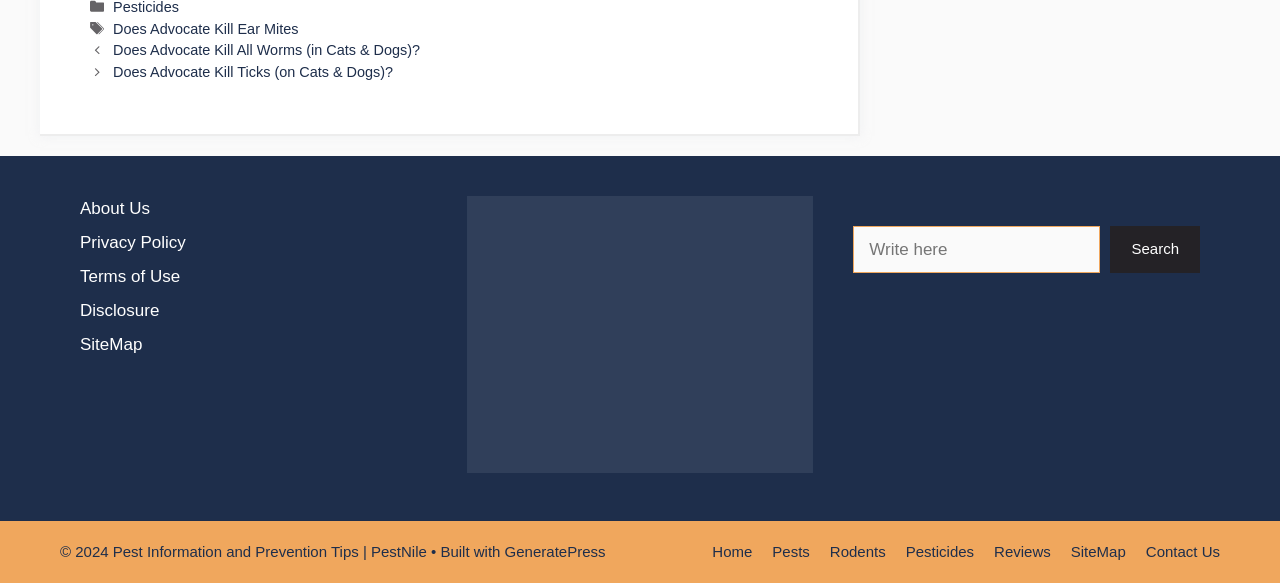Please specify the bounding box coordinates of the area that should be clicked to accomplish the following instruction: "Check out Free Satellite TV!". The coordinates should consist of four float numbers between 0 and 1, i.e., [left, top, right, bottom].

None